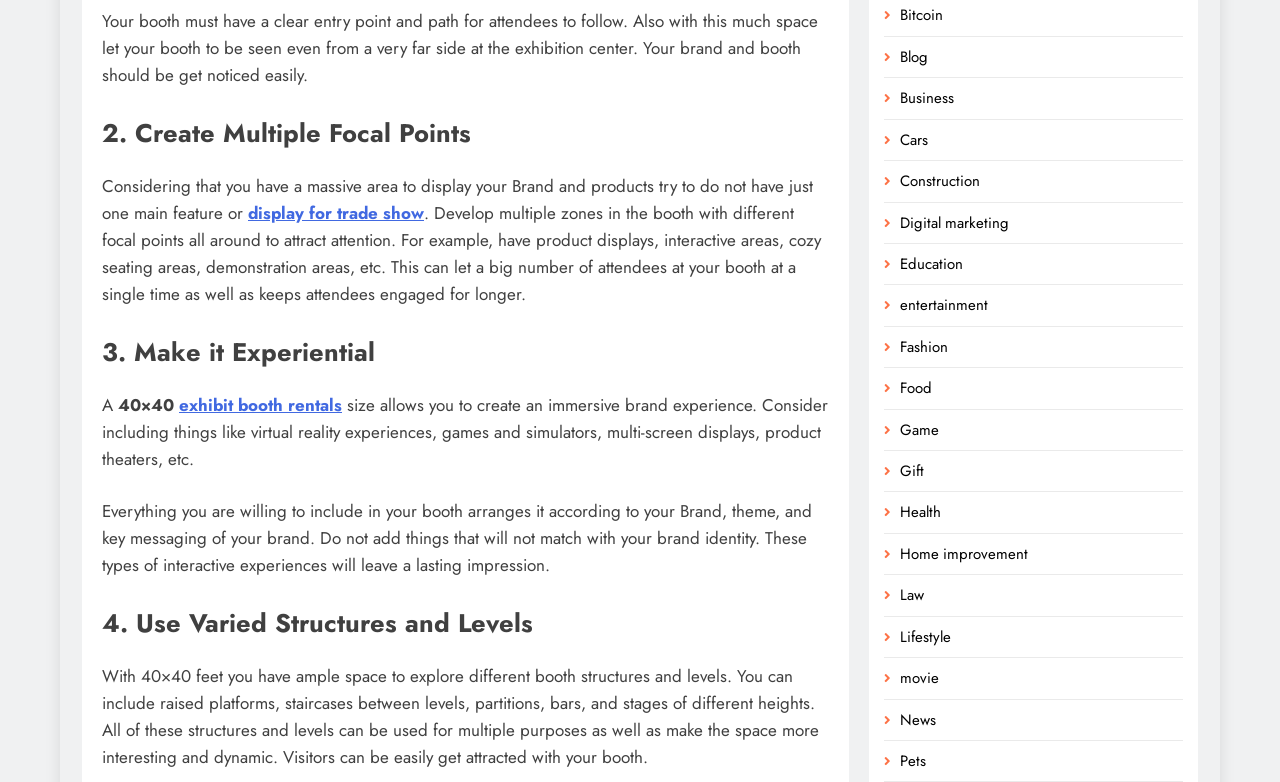Specify the bounding box coordinates of the area to click in order to execute this command: 'follow 'exhibit booth rentals''. The coordinates should consist of four float numbers ranging from 0 to 1, and should be formatted as [left, top, right, bottom].

[0.14, 0.502, 0.267, 0.533]